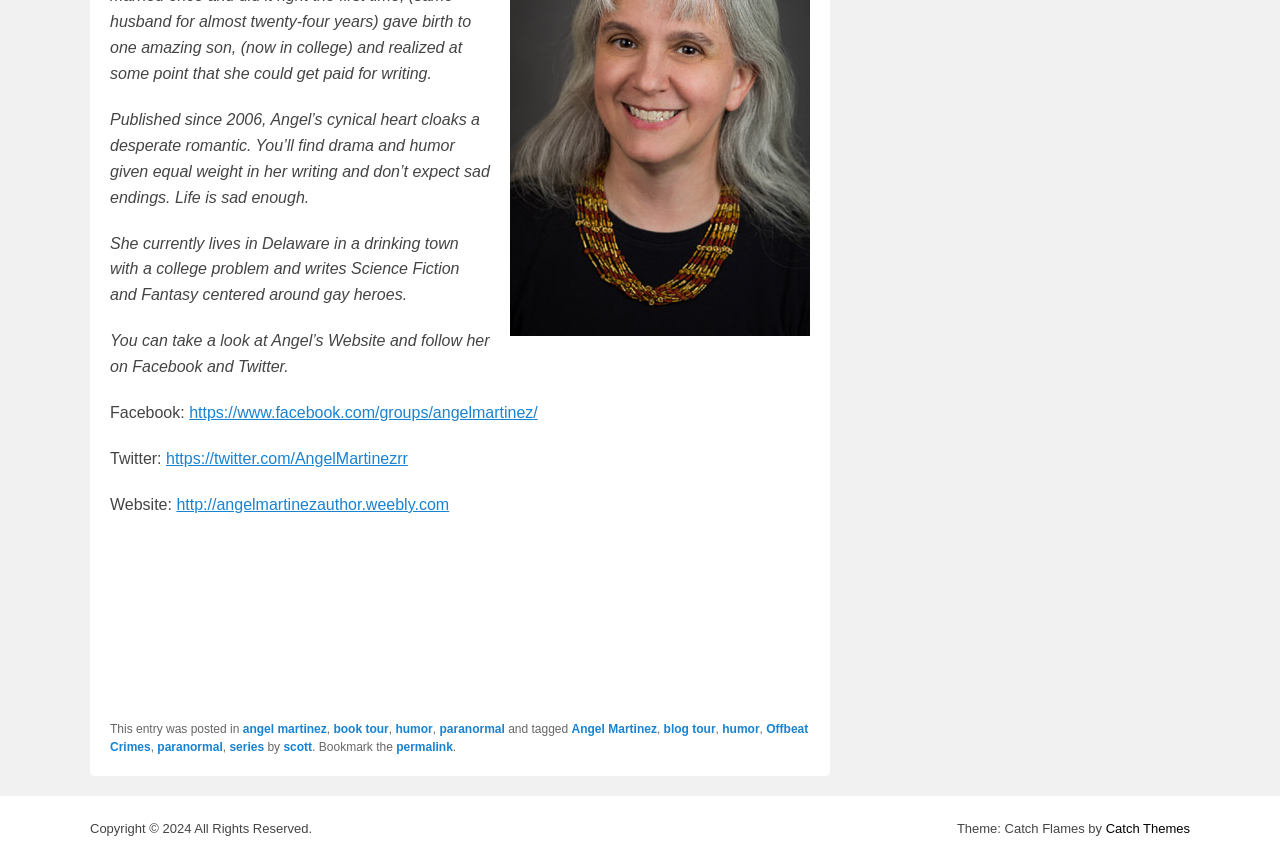Answer the following query with a single word or phrase:
What is the author's name?

Angel Martinez